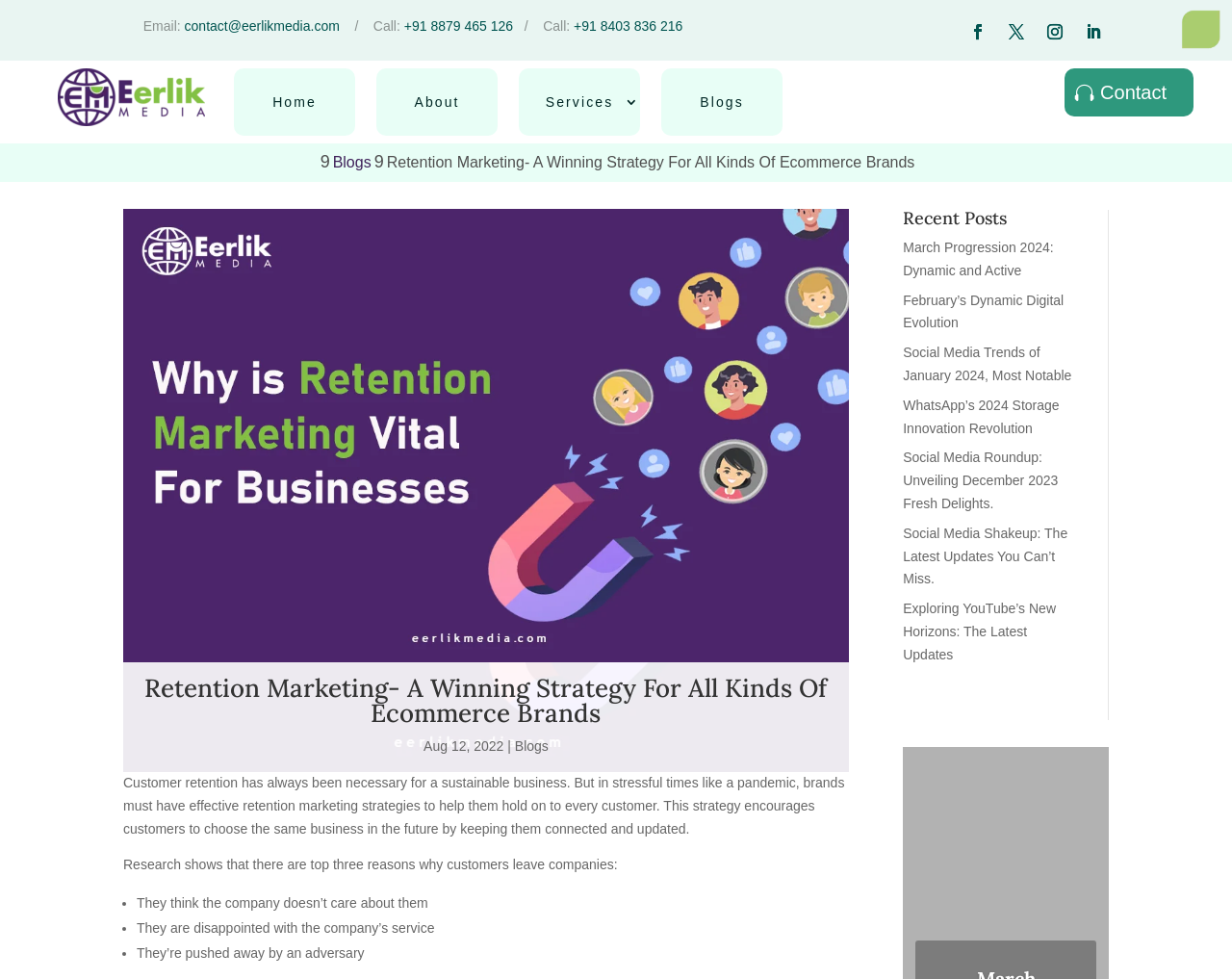With reference to the screenshot, provide a detailed response to the question below:
What is the company's email address?

I found the email address by looking at the top section of the webpage, where the contact information is provided. The email address is 'contact@eerlikmedia.com', which is a link that can be clicked to send an email.